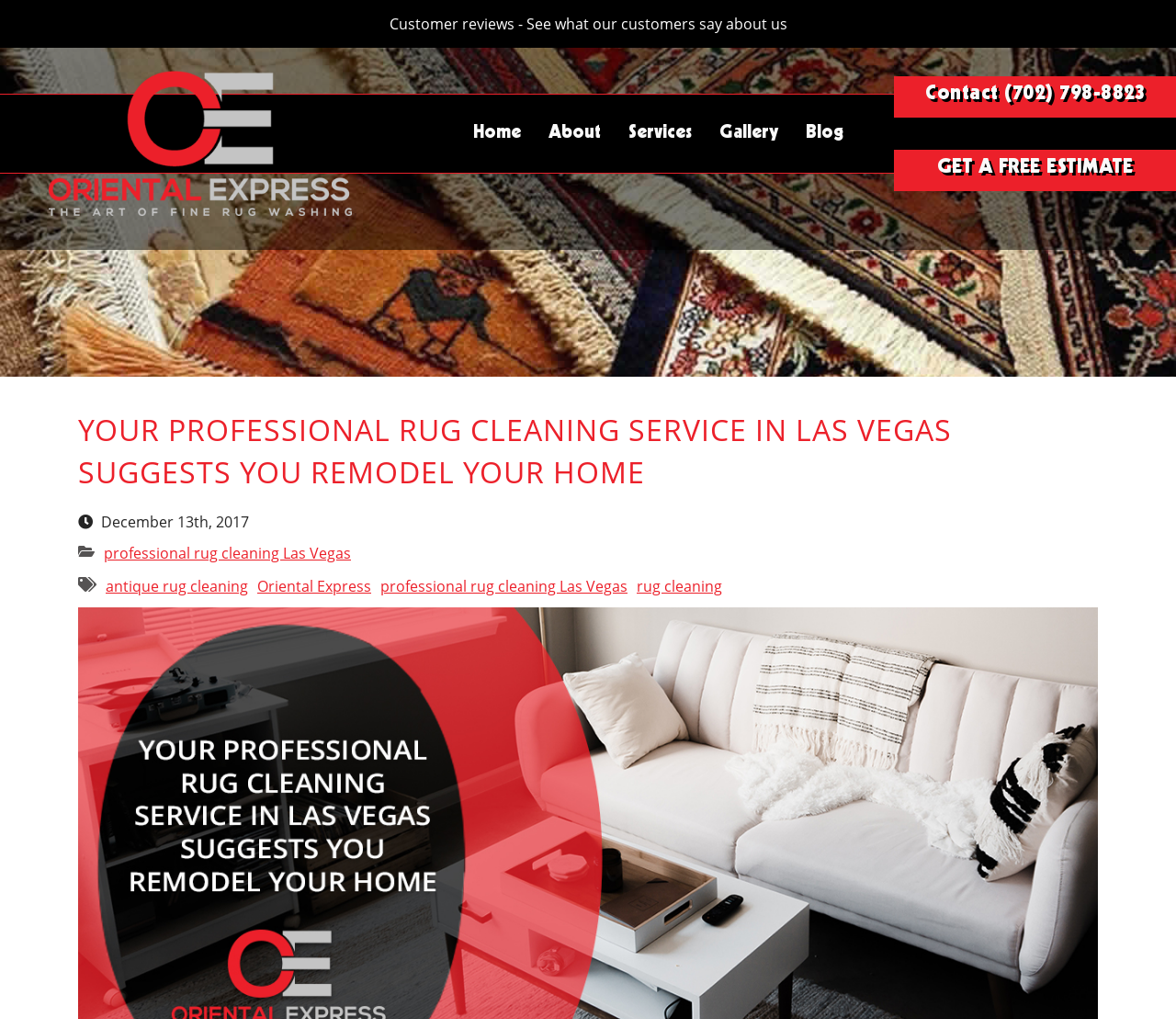Please locate the bounding box coordinates of the element that should be clicked to achieve the given instruction: "Read customer reviews".

[0.331, 0.014, 0.669, 0.033]